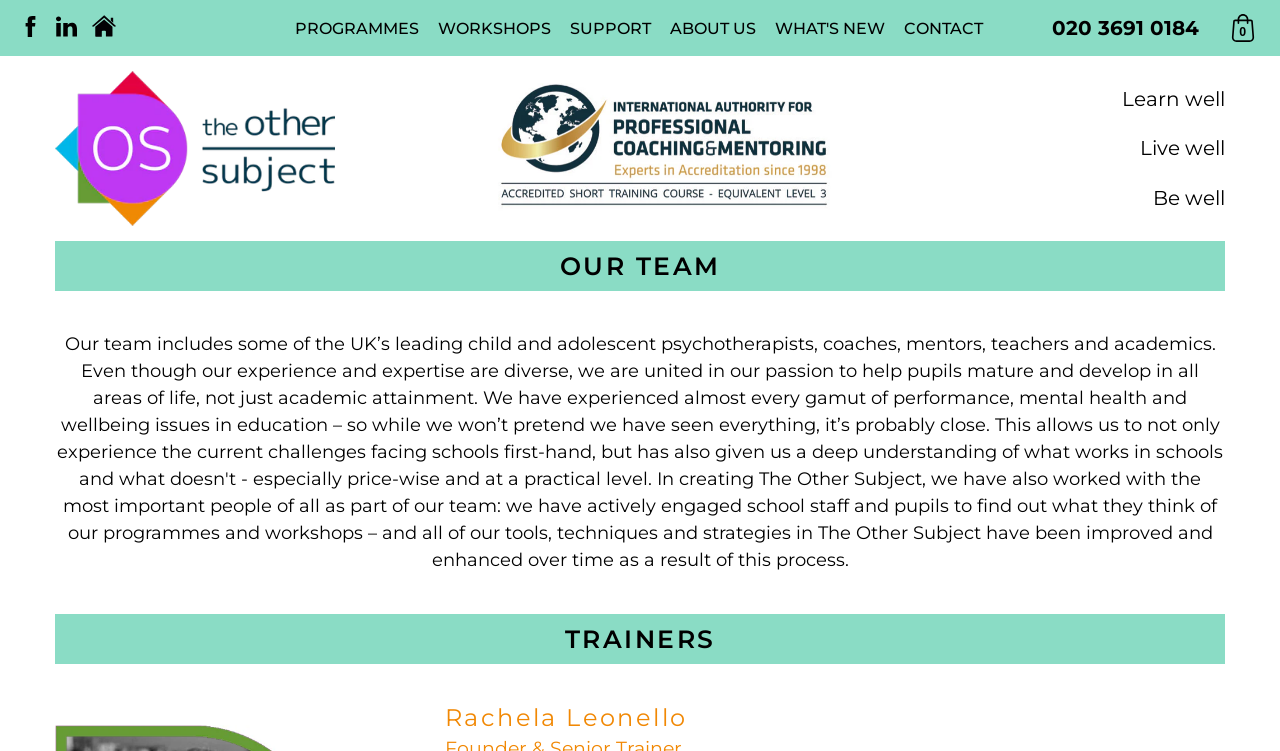How many images are in the top navigation menu?
Please describe in detail the information shown in the image to answer the question.

I counted the number of image elements in the top navigation menu by looking at the elements with y-coordinates between 0.021 and 0.055, and I found 7 images associated with the links and the logo.